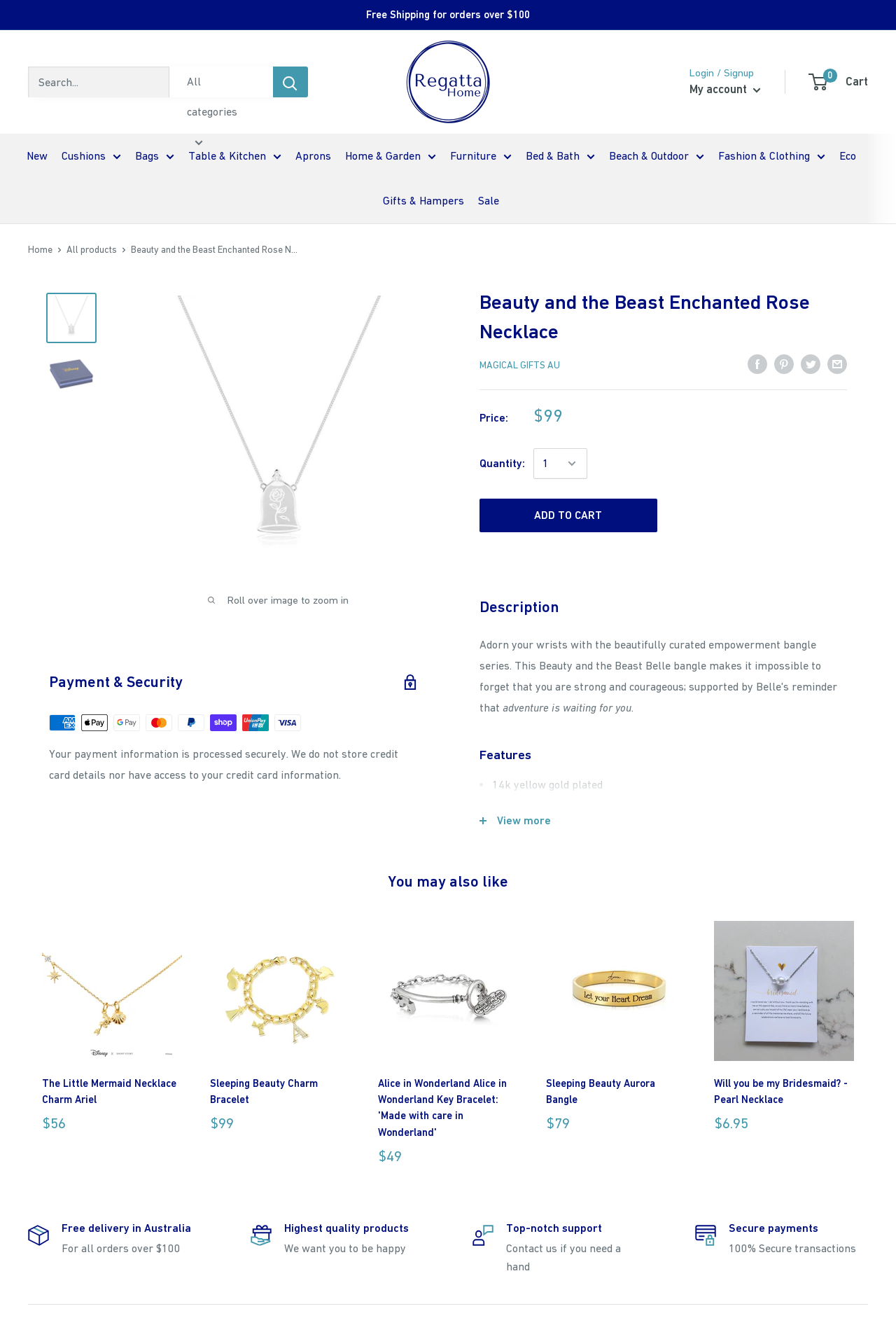Please find and report the bounding box coordinates of the element to click in order to perform the following action: "Share on Facebook". The coordinates should be expressed as four float numbers between 0 and 1, in the format [left, top, right, bottom].

[0.834, 0.266, 0.856, 0.282]